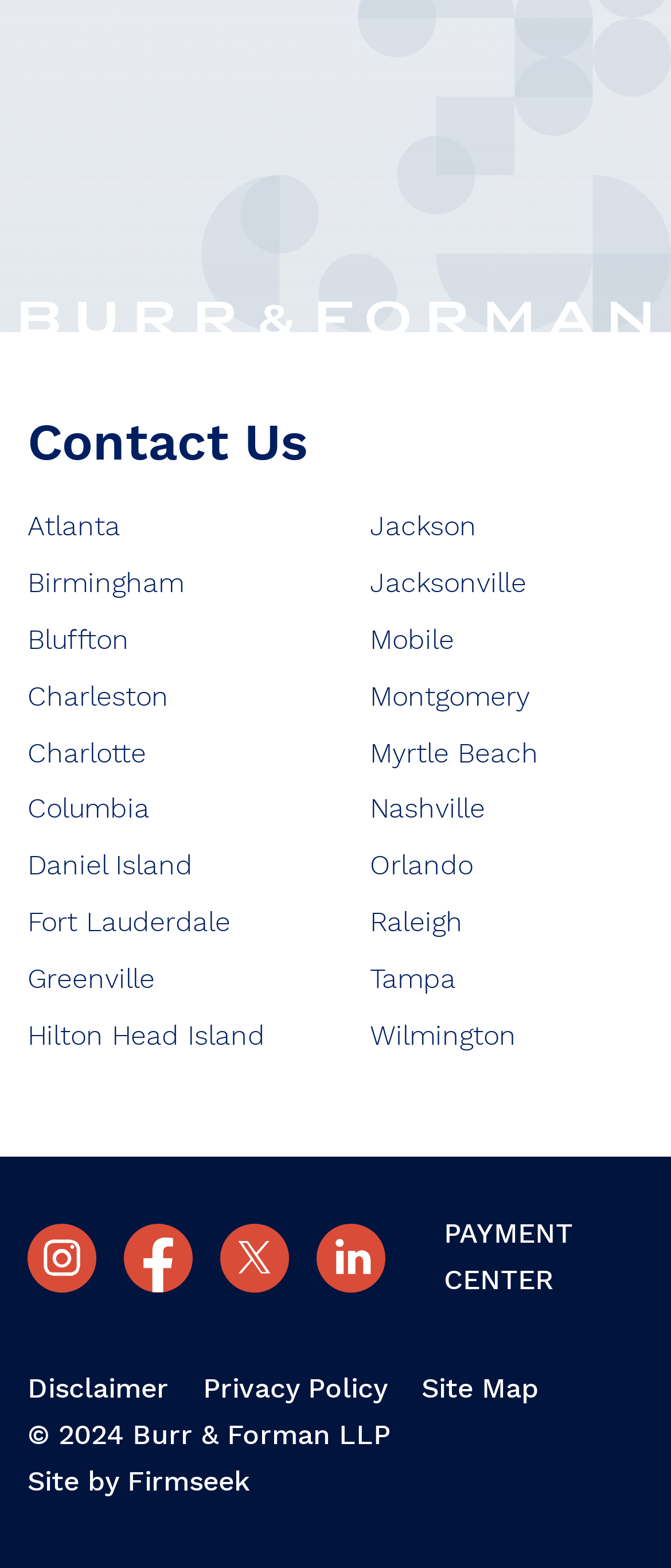Can you provide the bounding box coordinates for the element that should be clicked to implement the instruction: "Click on Contact Us"?

[0.041, 0.267, 0.459, 0.3]